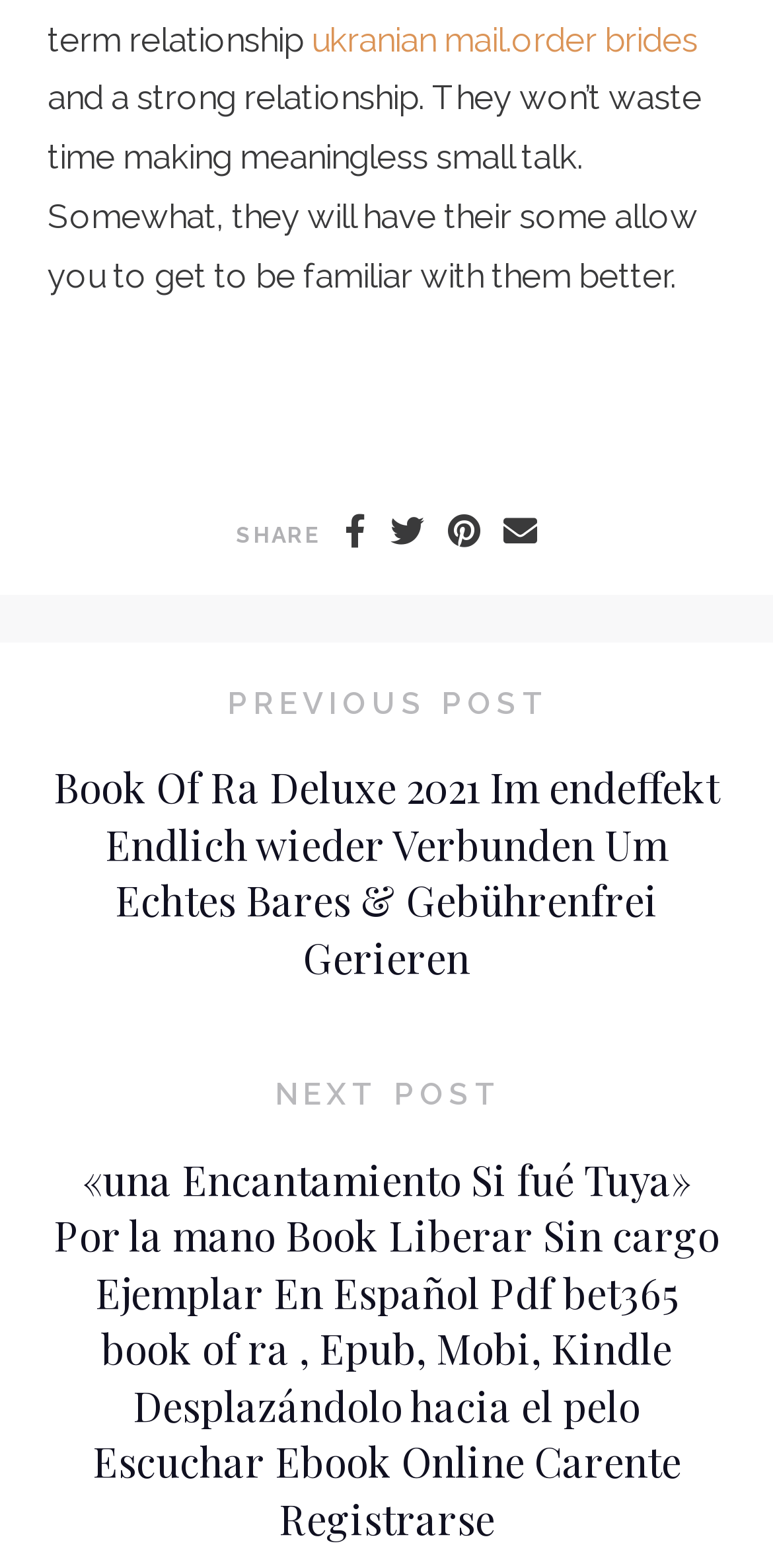What is the function of the links at the top and bottom of the webpage?
Using the image provided, answer with just one word or phrase.

To navigate to previous and next posts